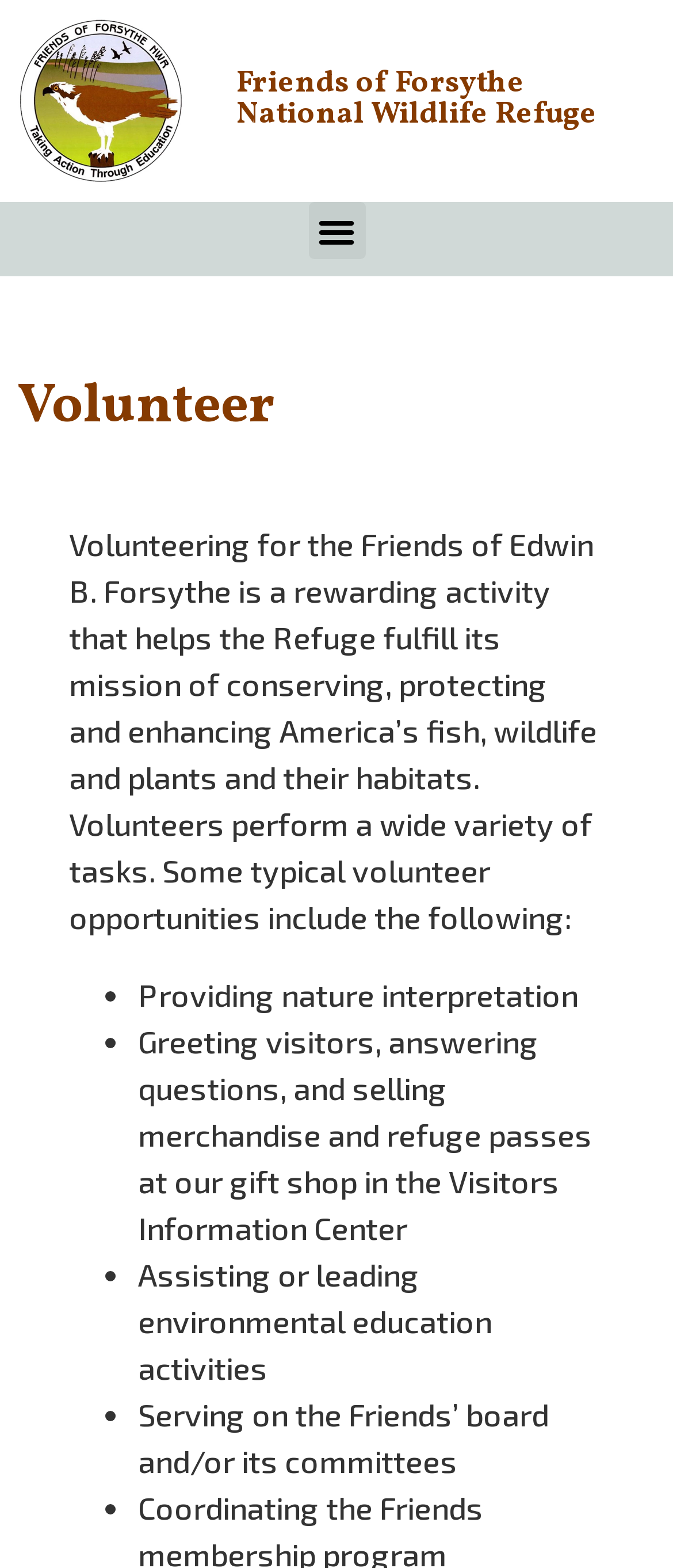How many volunteer opportunities are listed? Refer to the image and provide a one-word or short phrase answer.

5